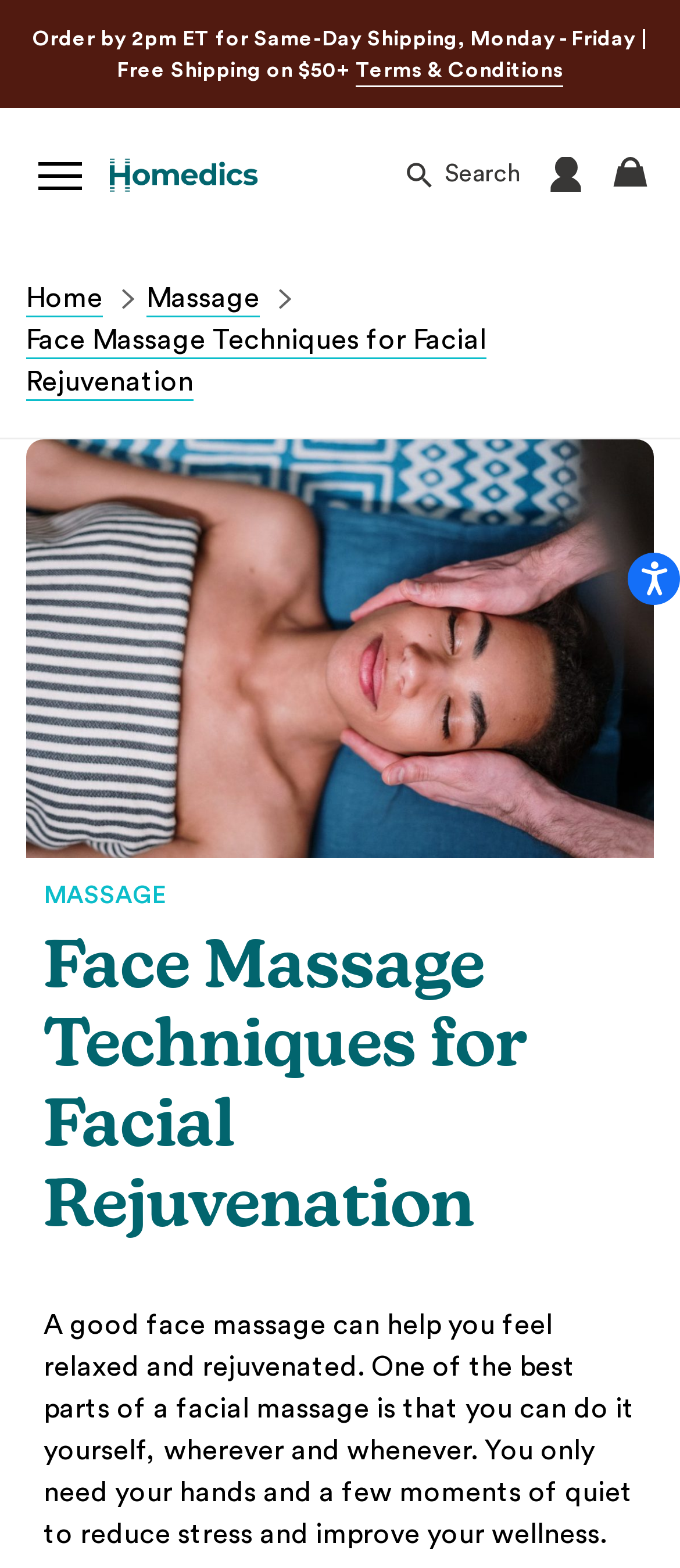Determine the bounding box coordinates of the clickable area required to perform the following instruction: "Open accessibility options". The coordinates should be represented as four float numbers between 0 and 1: [left, top, right, bottom].

[0.923, 0.352, 1.0, 0.386]